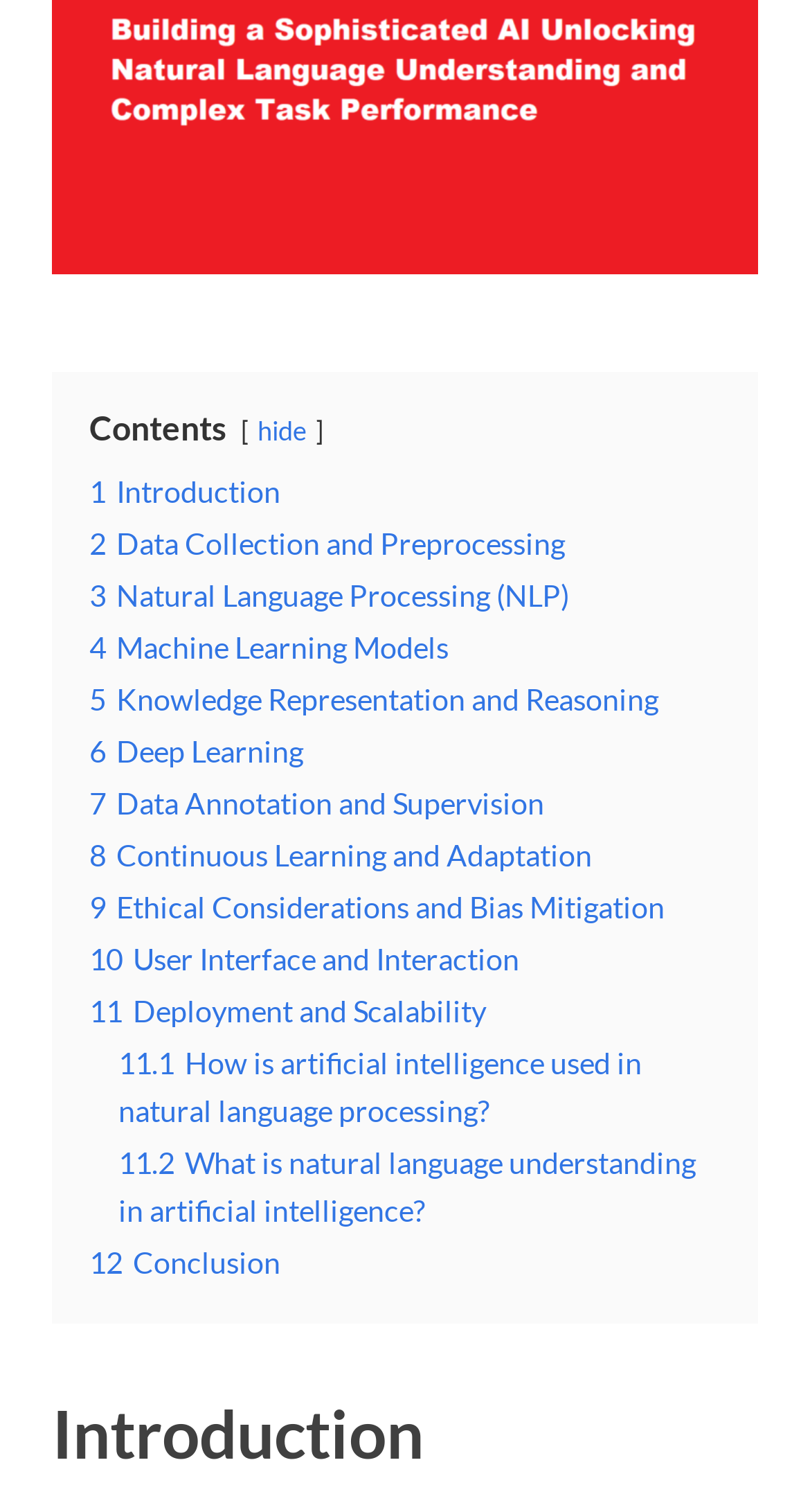Find the bounding box of the UI element described as: "1 Introduction". The bounding box coordinates should be given as four float values between 0 and 1, i.e., [left, top, right, bottom].

[0.11, 0.313, 0.346, 0.336]